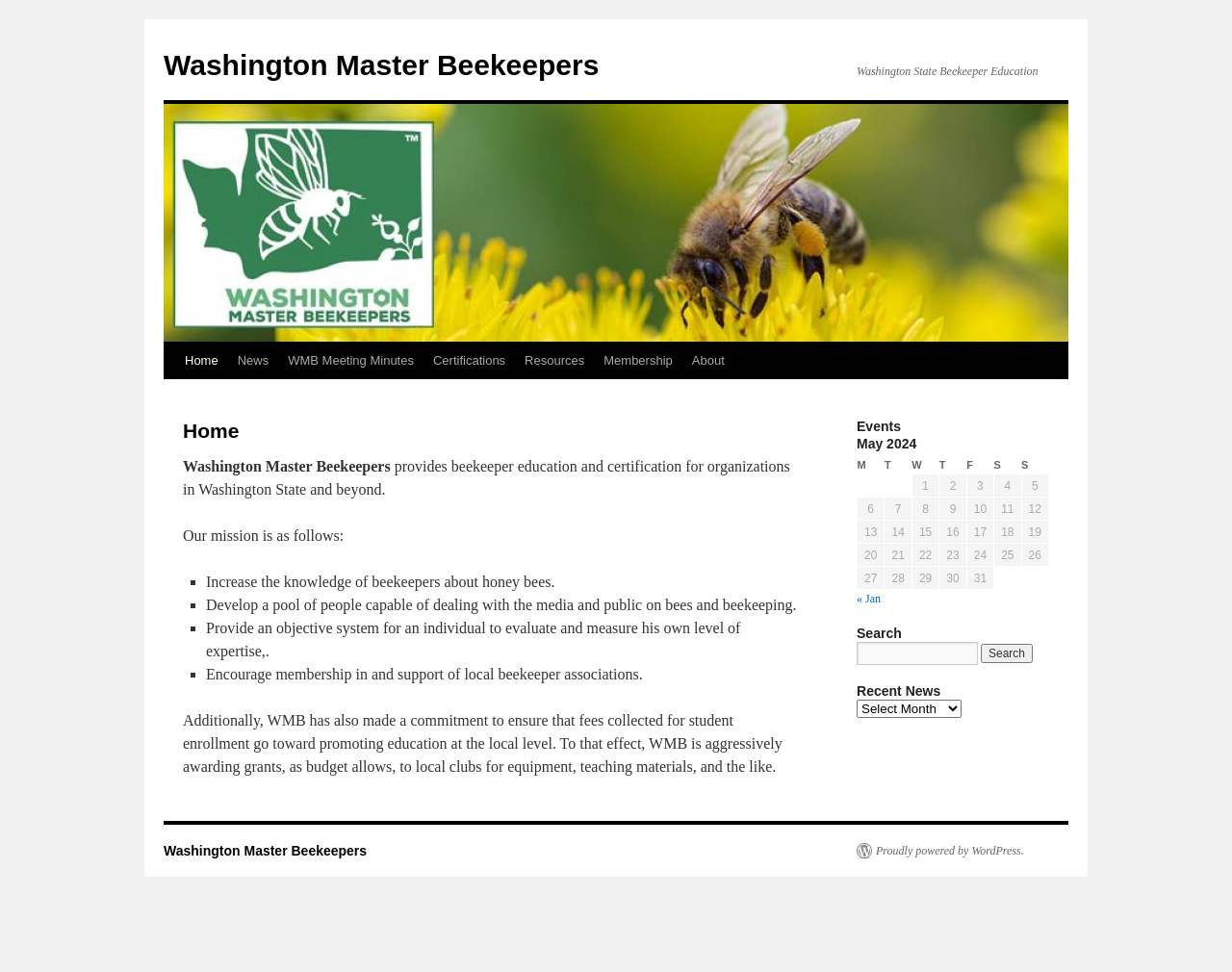What is the mission of Washington Master Beekeepers?
Kindly answer the question with as much detail as you can.

The mission of Washington Master Beekeepers can be found in the main content section of the webpage, where it is stated that their mission is to increase the knowledge of beekeepers about honey bees, develop a pool of people capable of dealing with the media and public on bees and beekeeping, provide an objective system for an individual to evaluate and measure his own level of expertise, and encourage membership in and support of local beekeeper associations.